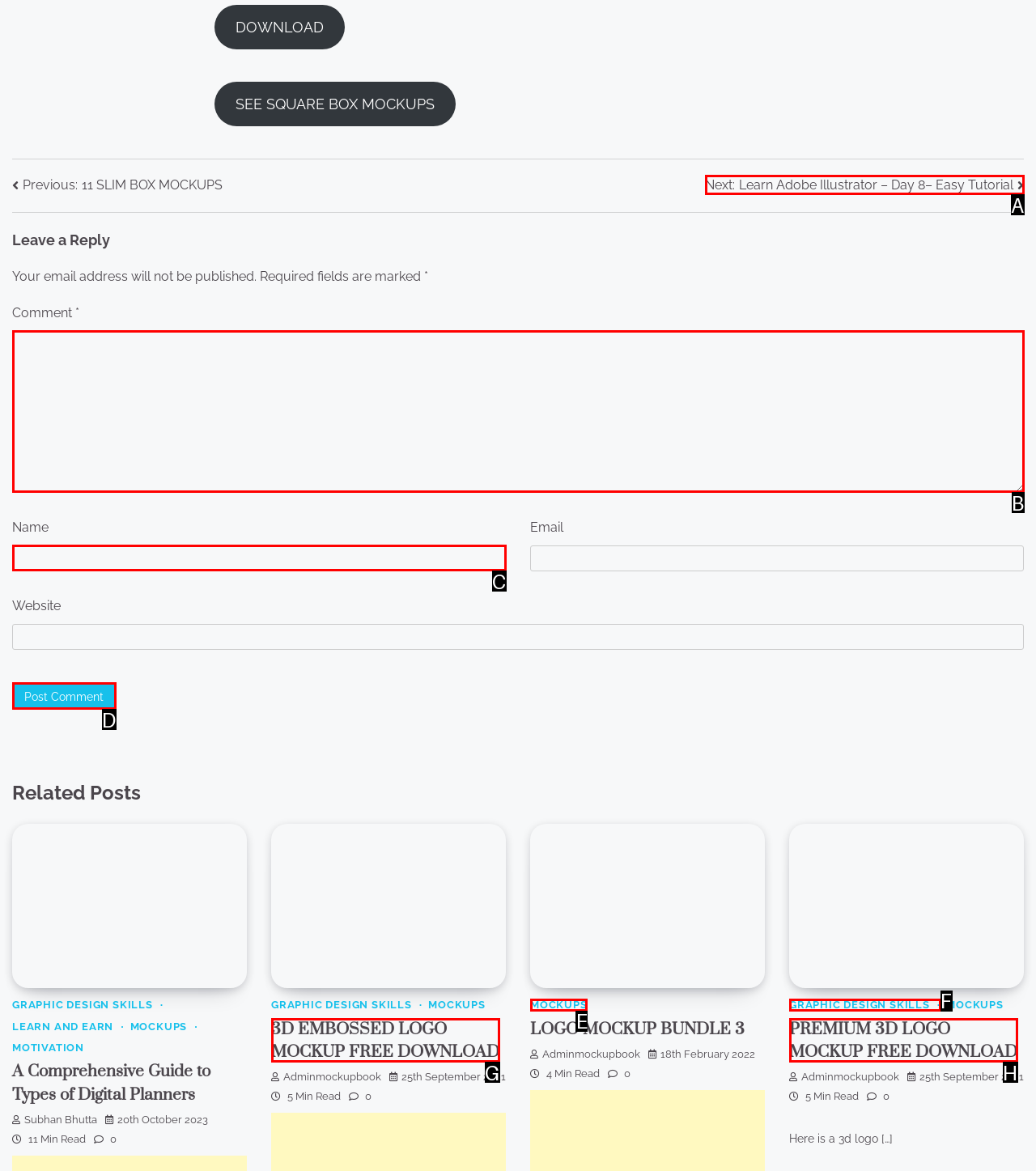Identify the HTML element you need to click to achieve the task: Click the 'Post Comment' button. Respond with the corresponding letter of the option.

D